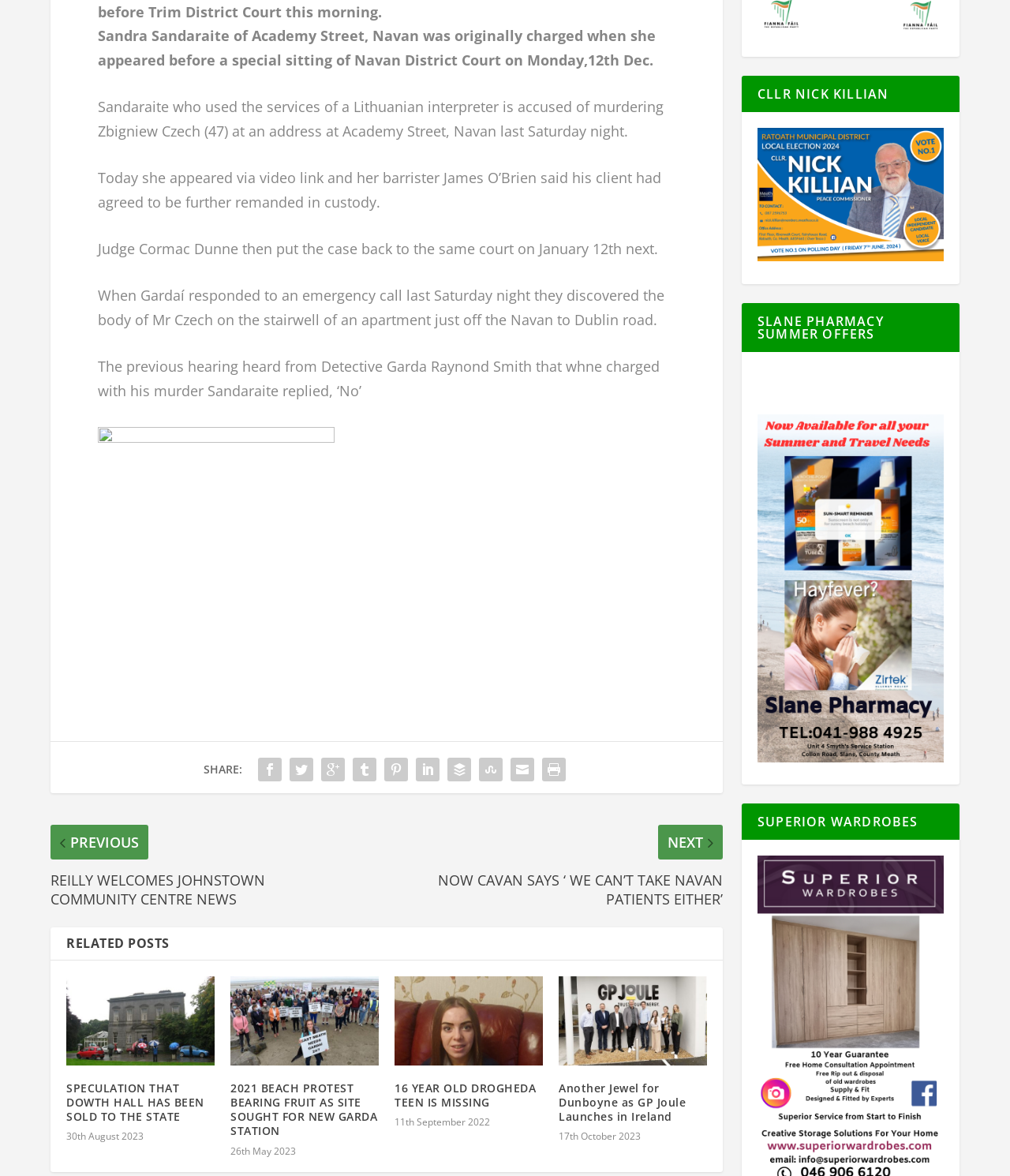Respond to the question below with a single word or phrase:
What is the title of the first related post?

SPECULATION THAT DOWTH HALL HAS BEEN SOLD TO THE STATE